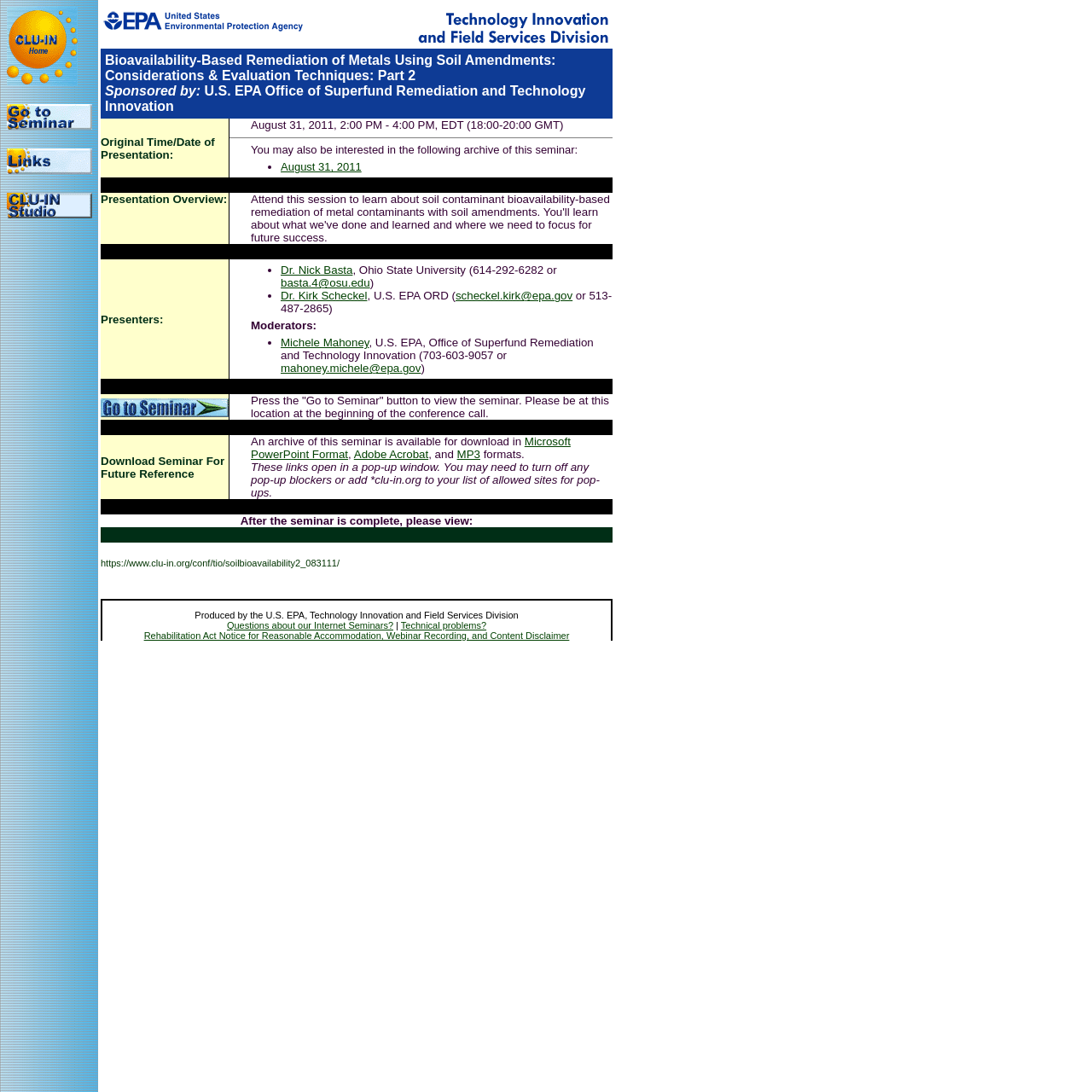Locate the bounding box of the UI element described by: "Microsoft PowerPoint Format" in the given webpage screenshot.

[0.23, 0.399, 0.523, 0.422]